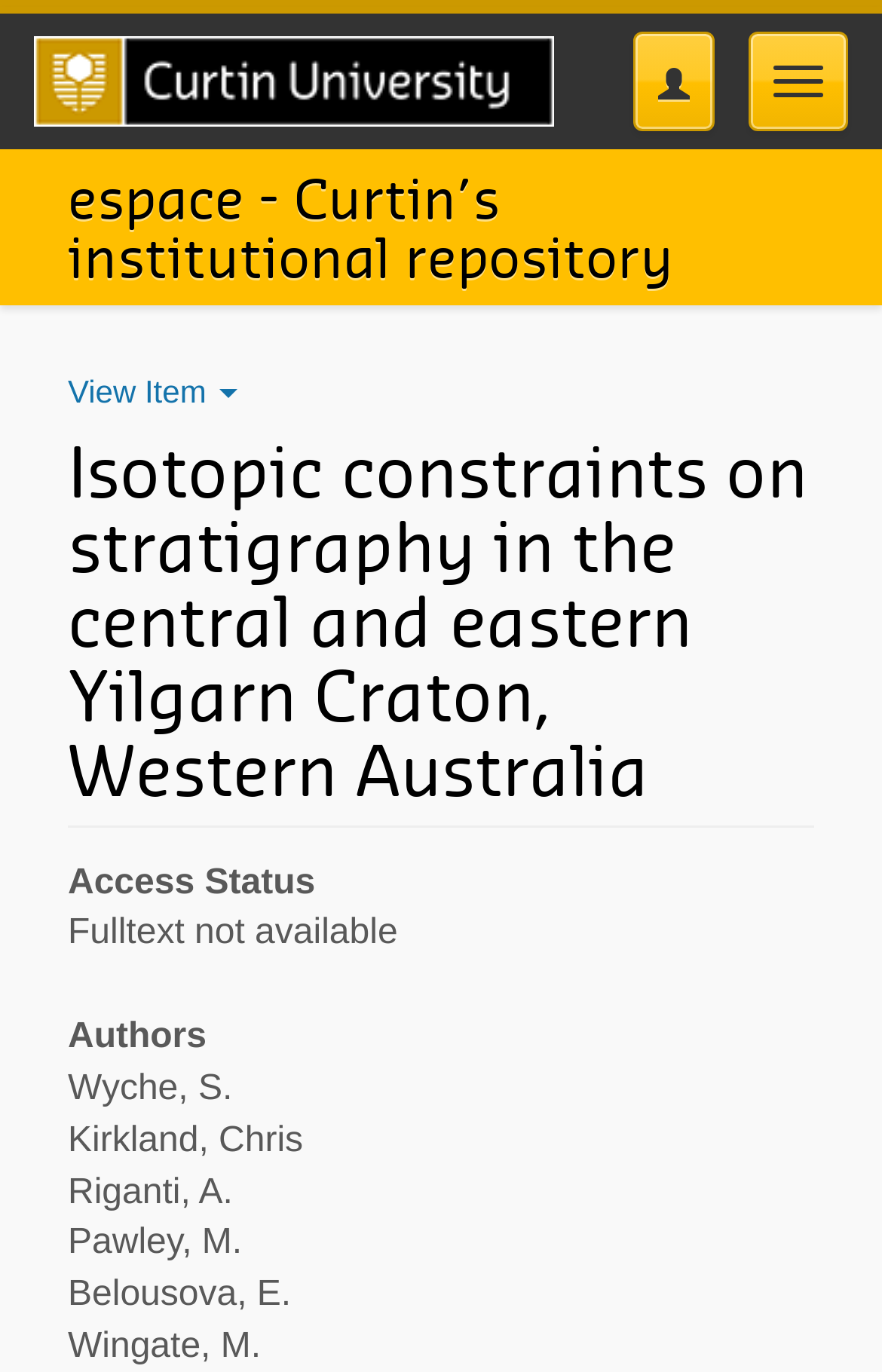Please examine the image and answer the question with a detailed explanation:
What is the type of the item being viewed?

I inferred this by looking at the button 'View Item' and the link 'espace - Curtin’s institutional repository', which suggests that the webpage is displaying an item from a repository.